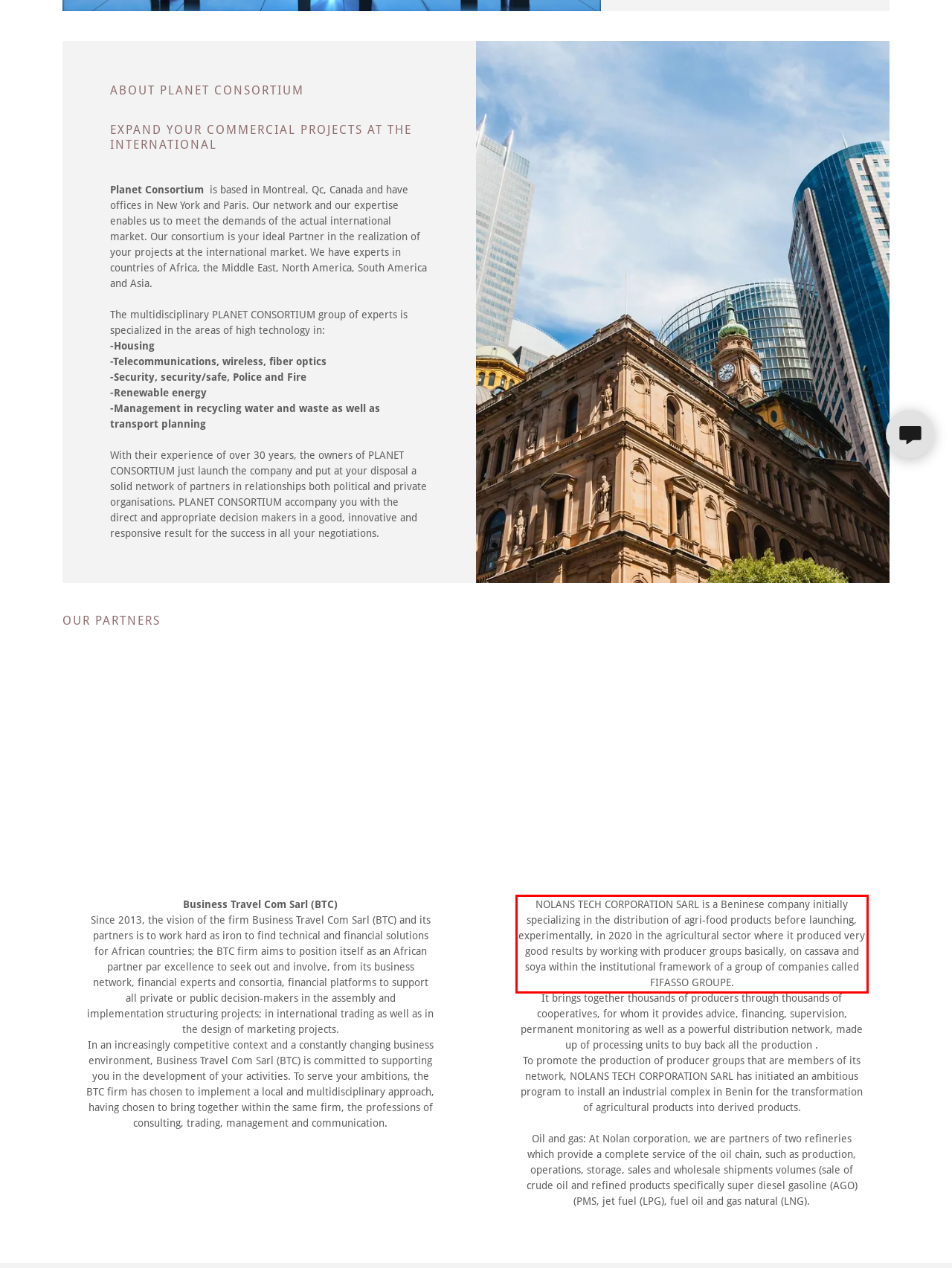Given the screenshot of a webpage, identify the red rectangle bounding box and recognize the text content inside it, generating the extracted text.

NOLANS TECH CORPORATION SARL is a Beninese company initially specializing in the distribution of agri-food products before launching, experimentally, in 2020 in the agricultural sector where it produced very good results by working with producer groups basically, on cassava and soya within the institutional framework of a group of companies called FIFASSO GROUPE.